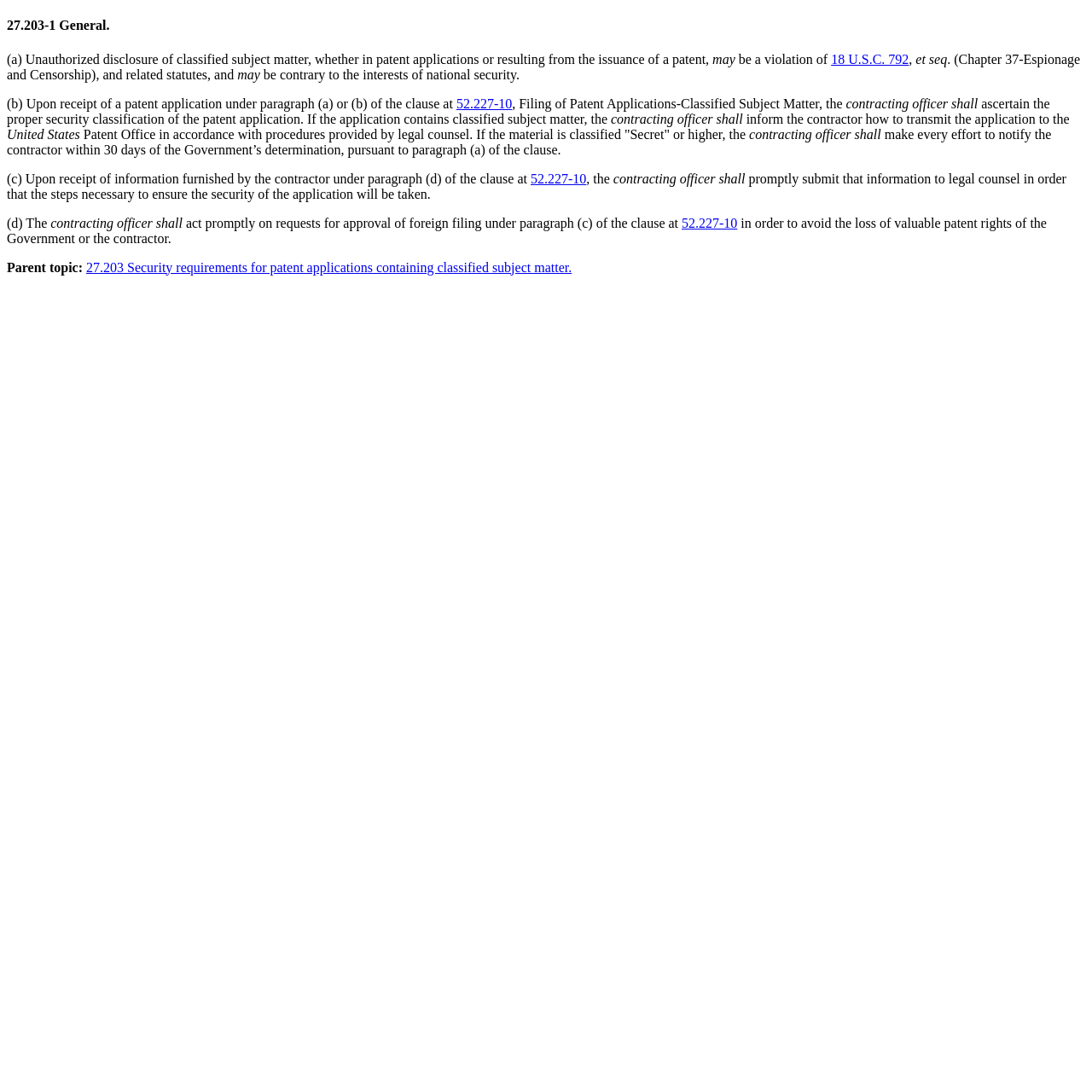What is the consequence of unauthorized disclosure of classified subject matter?
Look at the image and answer with only one word or phrase.

Violation of 18 U.S.C. 792